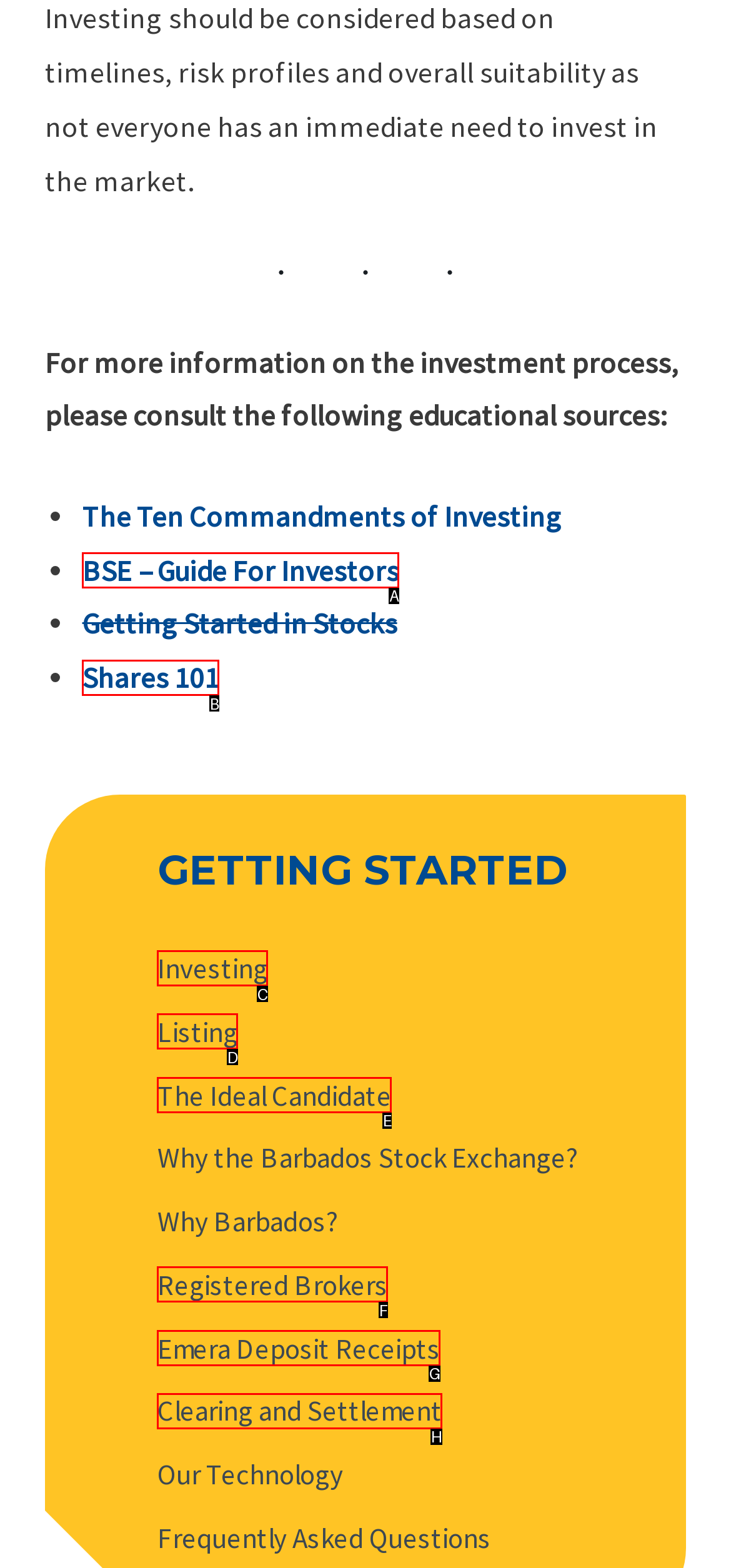Given the description: The Ideal Candidate, identify the matching option. Answer with the corresponding letter.

E